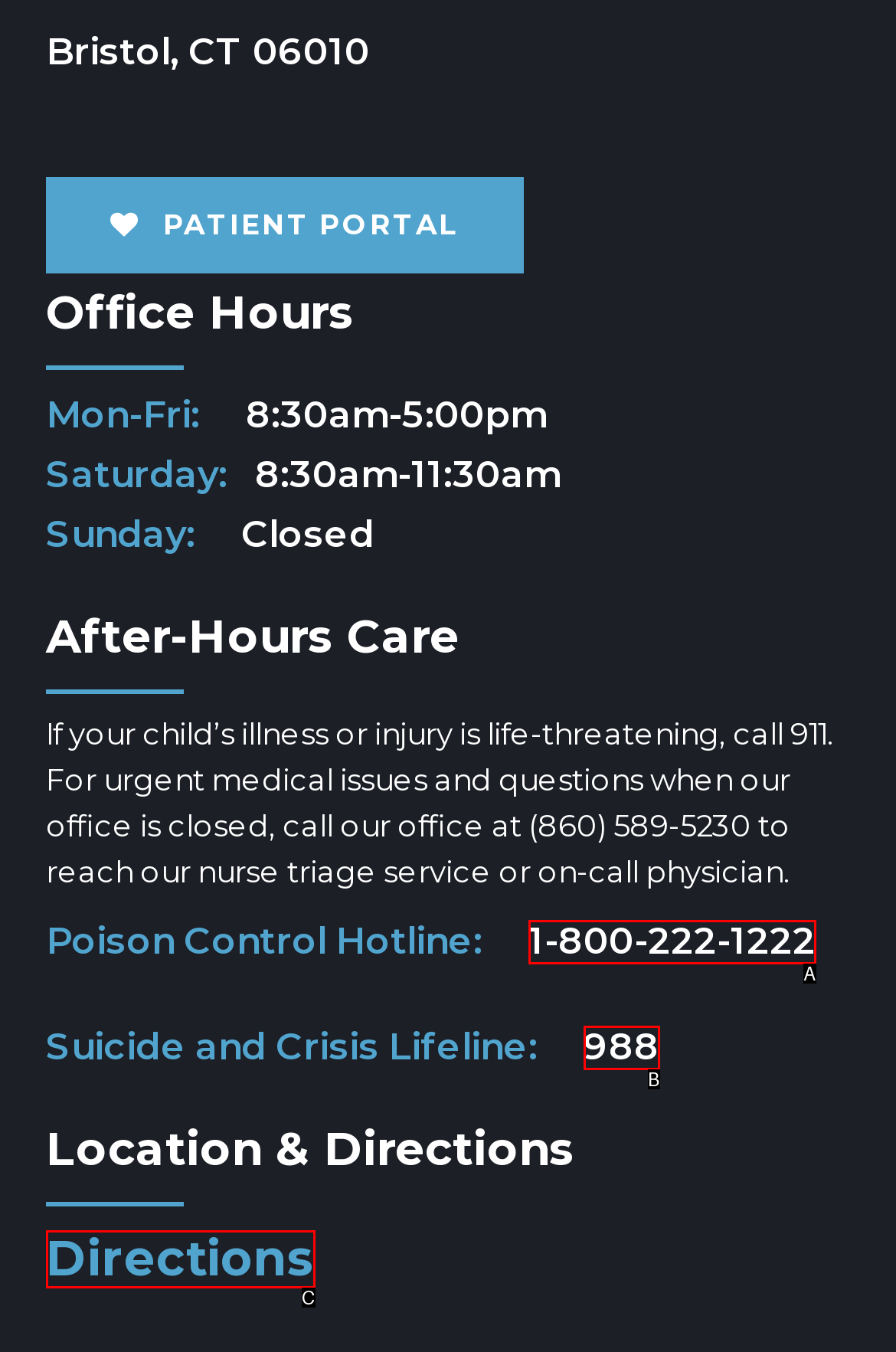Based on the element description: 1-800-222-1222, choose the best matching option. Provide the letter of the option directly.

A